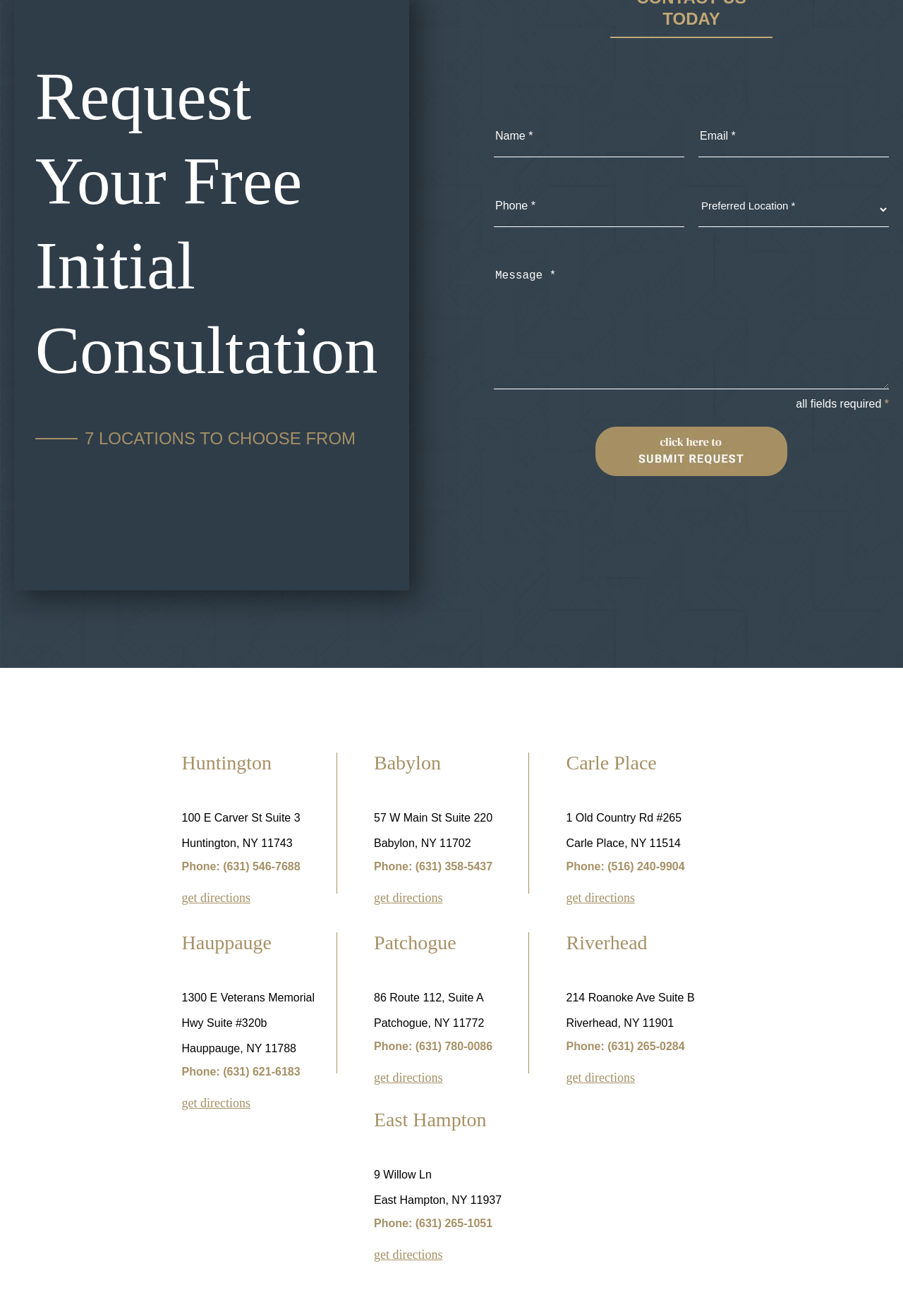What is the purpose of this webpage?
Using the image, give a concise answer in the form of a single word or short phrase.

Request consultation